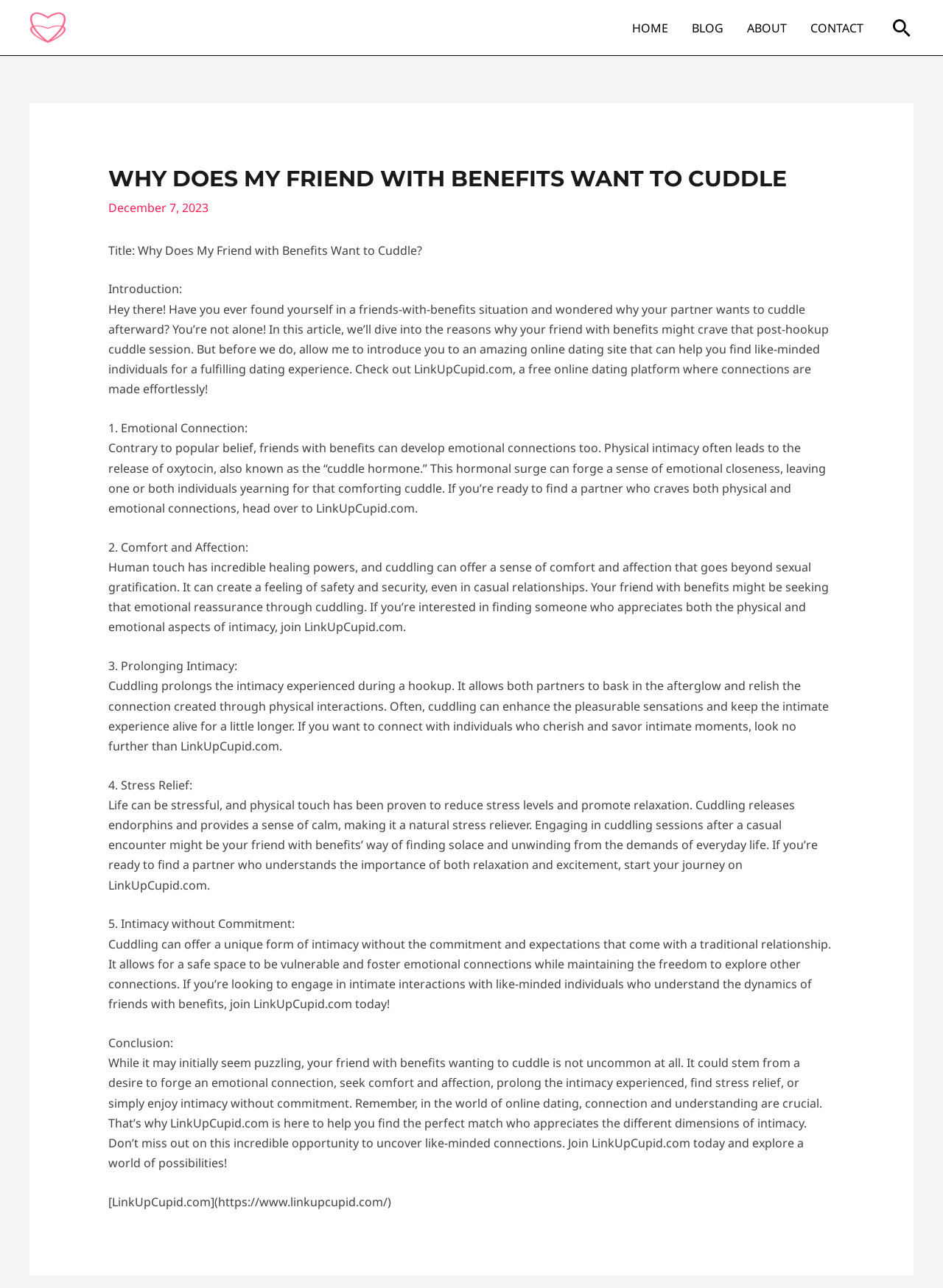Detail the features and information presented on the webpage.

This webpage is about an online dating site review, specifically discussing the topic "Why Does My Friend with Benefits Want to Cuddle". The page has a navigation menu at the top right corner, with links to "HOME", "BLOG", "ABOUT", and "CONTACT". There is also a search icon link at the top right corner.

The main content of the page is an article with a heading "WHY DOES MY FRIEND WITH BENEFITS WANT TO CUDDLE" at the top, followed by a date "December 7, 2023". The article is divided into sections, each with a subheading and a block of text. The sections discuss different reasons why a friend with benefits might want to cuddle, including emotional connection, comfort and affection, prolonging intimacy, stress relief, and intimacy without commitment.

Throughout the article, there are mentions of LinkUpCupid.com, an online dating platform, and invitations to join the site to find like-minded individuals for a fulfilling dating experience. The article concludes by summarizing the possible reasons for a friend with benefits wanting to cuddle and encouraging readers to join LinkUpCupid.com to find the perfect match.

At the bottom of the page, there is a "Post navigation" section, but it does not contain any links or content.